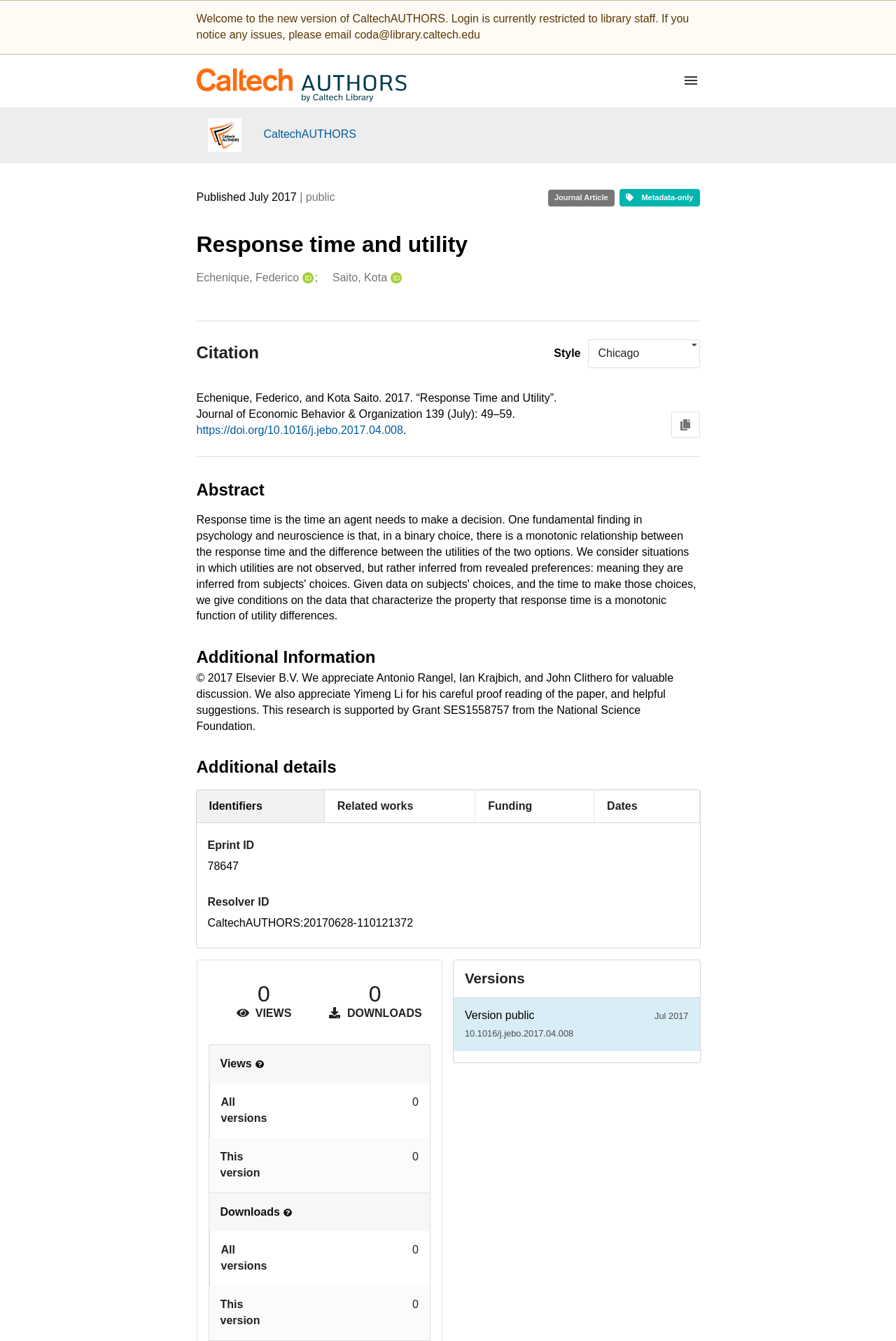Please find the bounding box coordinates of the clickable region needed to complete the following instruction: "Click the 'Copy to clipboard' button". The bounding box coordinates must consist of four float numbers between 0 and 1, i.e., [left, top, right, bottom].

[0.749, 0.307, 0.781, 0.327]